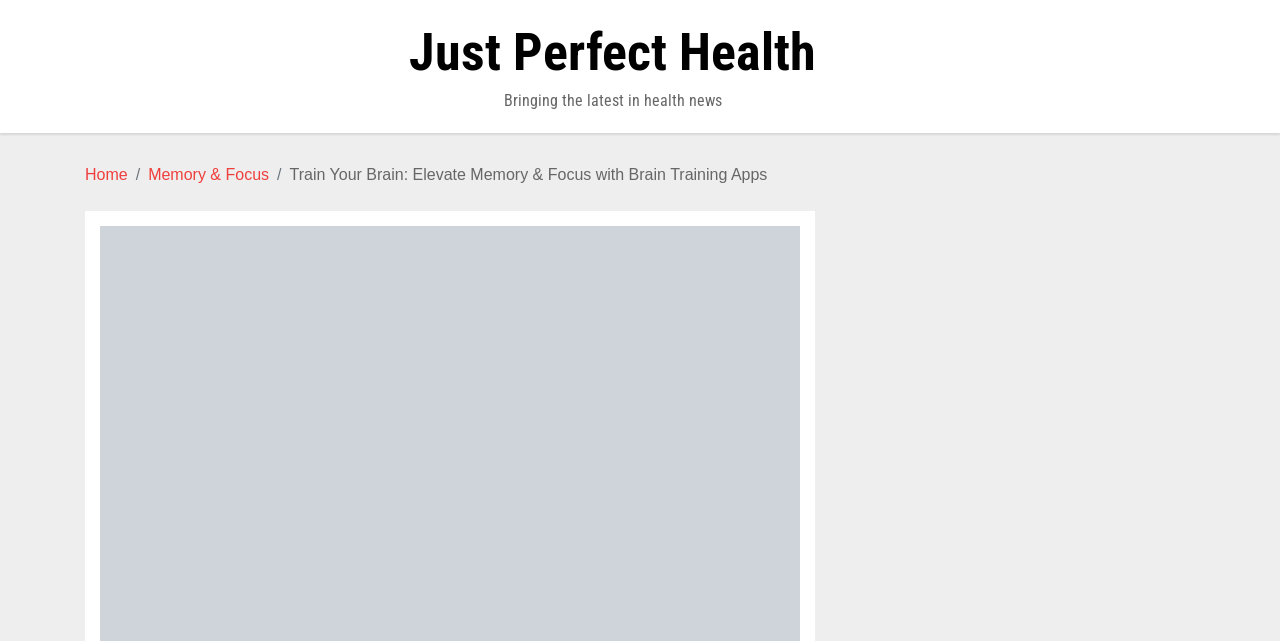What is the name of the website?
Based on the visual content, answer with a single word or a brief phrase.

Just Perfect Health